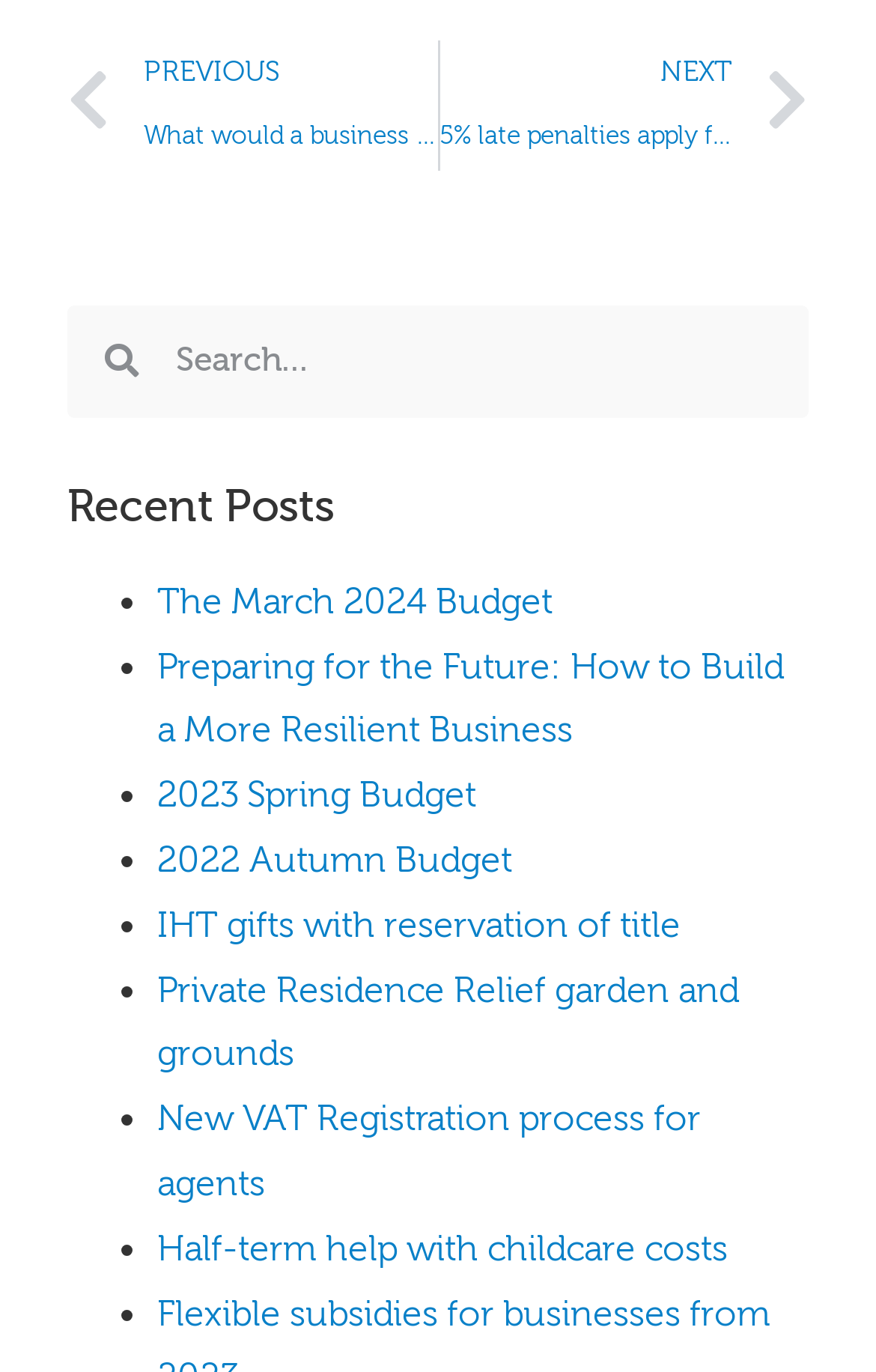What is the second link in the recent posts section?
Please look at the screenshot and answer using one word or phrase.

The March 2024 Budget